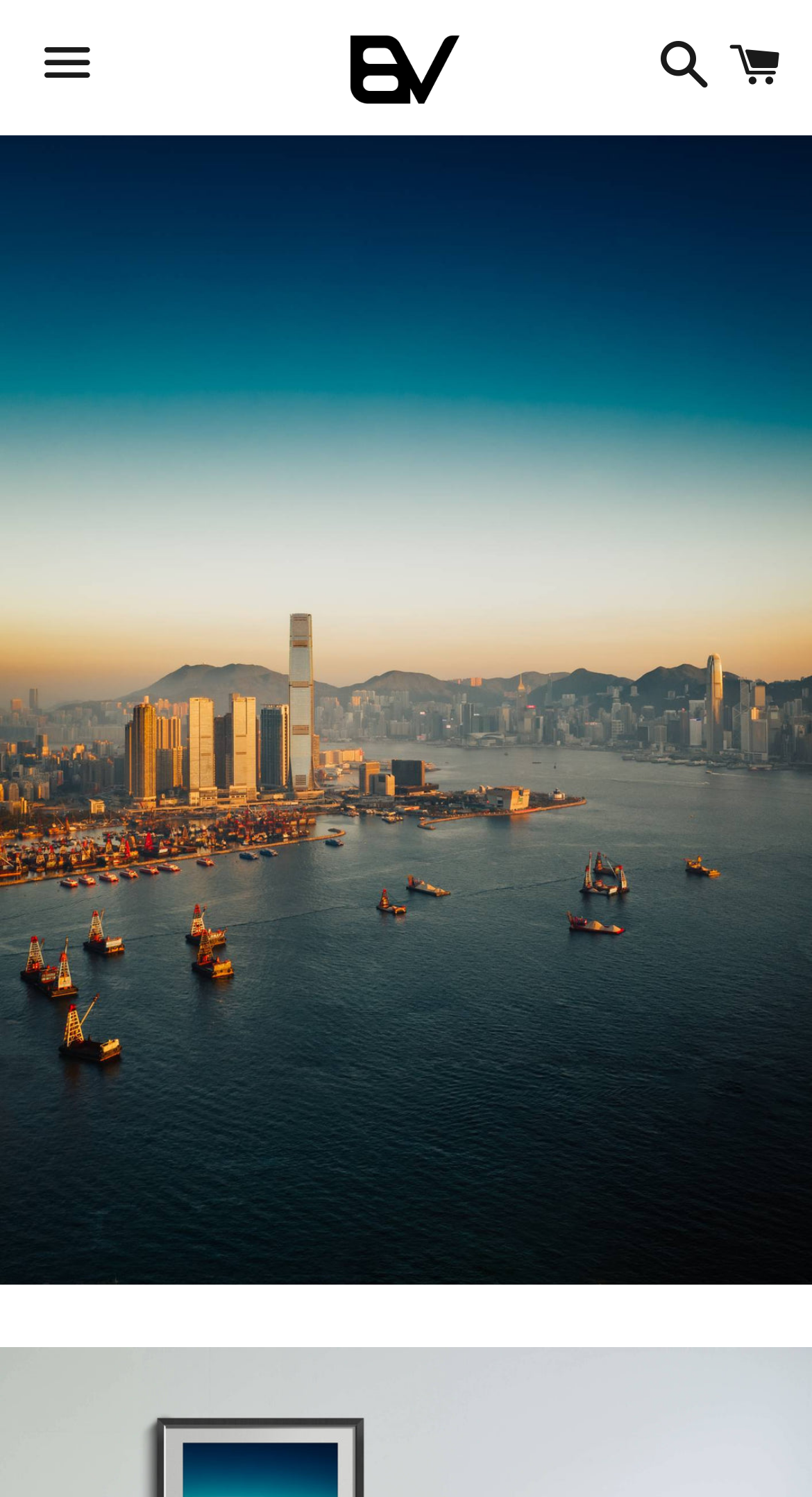Identify and extract the heading text of the webpage.

The City's Gateway